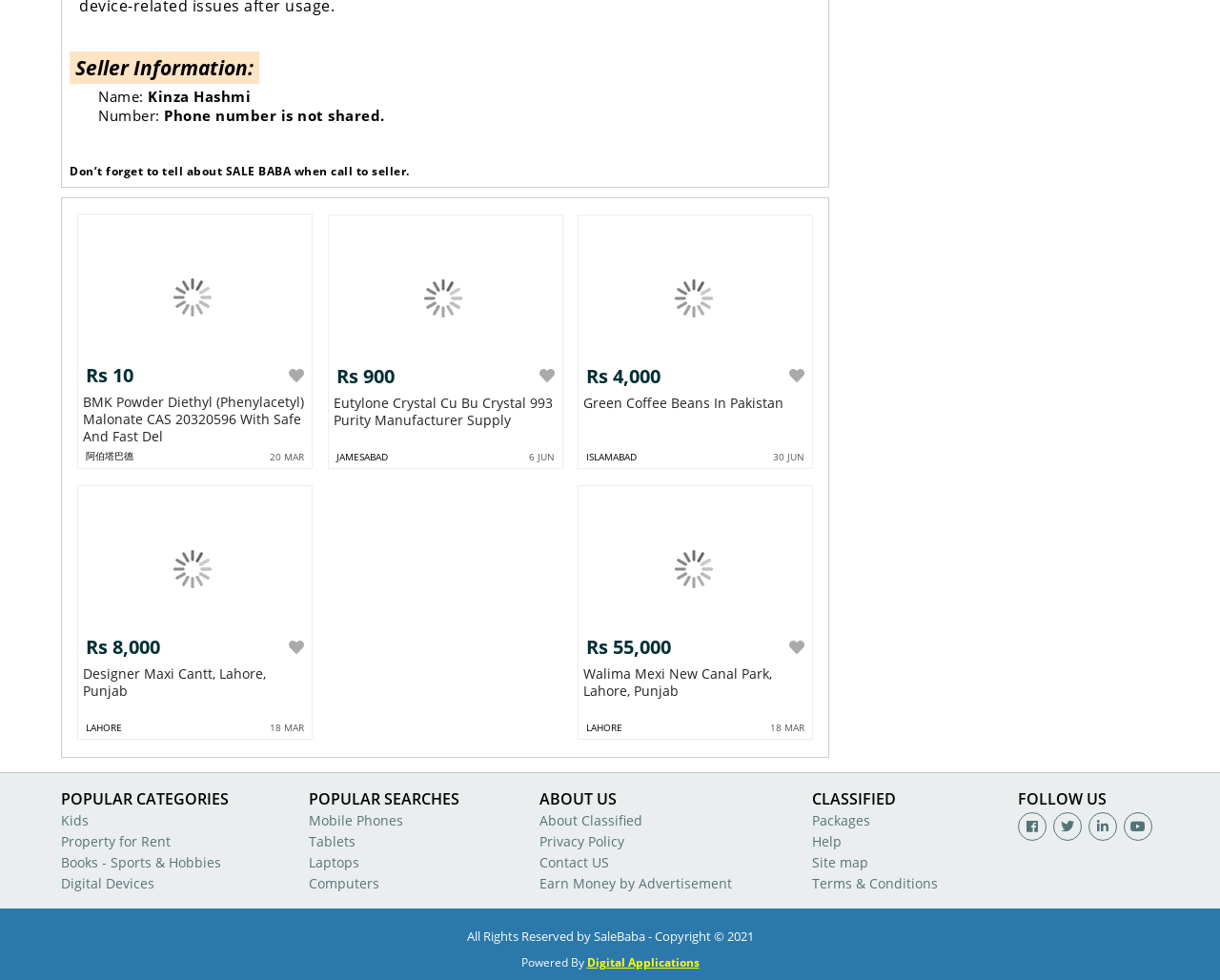Indicate the bounding box coordinates of the element that needs to be clicked to satisfy the following instruction: "Check the price of BMK Powder Diethyl". The coordinates should be four float numbers between 0 and 1, i.e., [left, top, right, bottom].

[0.07, 0.37, 0.109, 0.396]